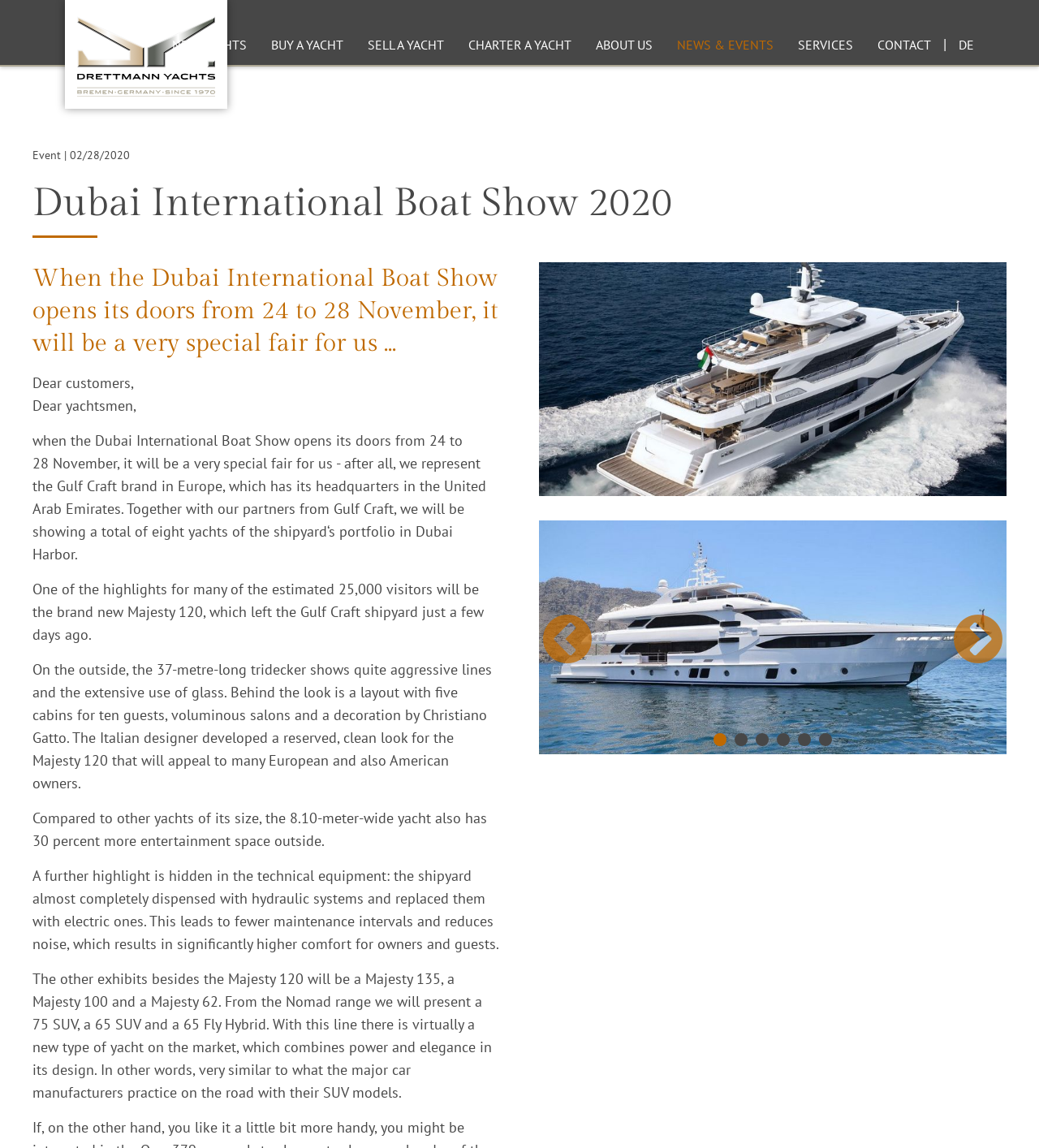Use a single word or phrase to answer the question: What is the purpose of the event?

To showcase yachts